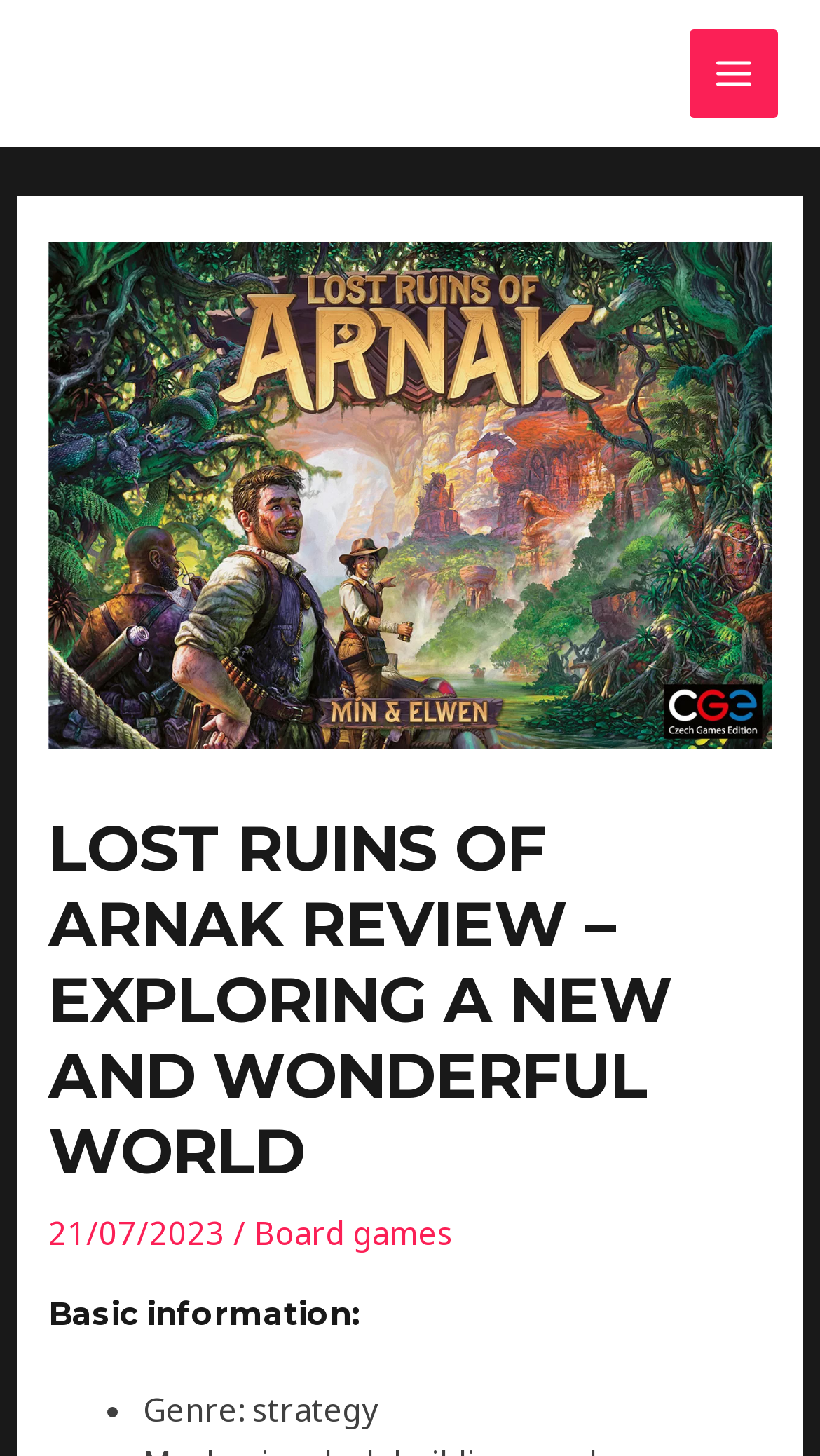Could you identify the text that serves as the heading for this webpage?

LOST RUINS OF ARNAK REVIEW – EXPLORING A NEW AND WONDERFUL WORLD